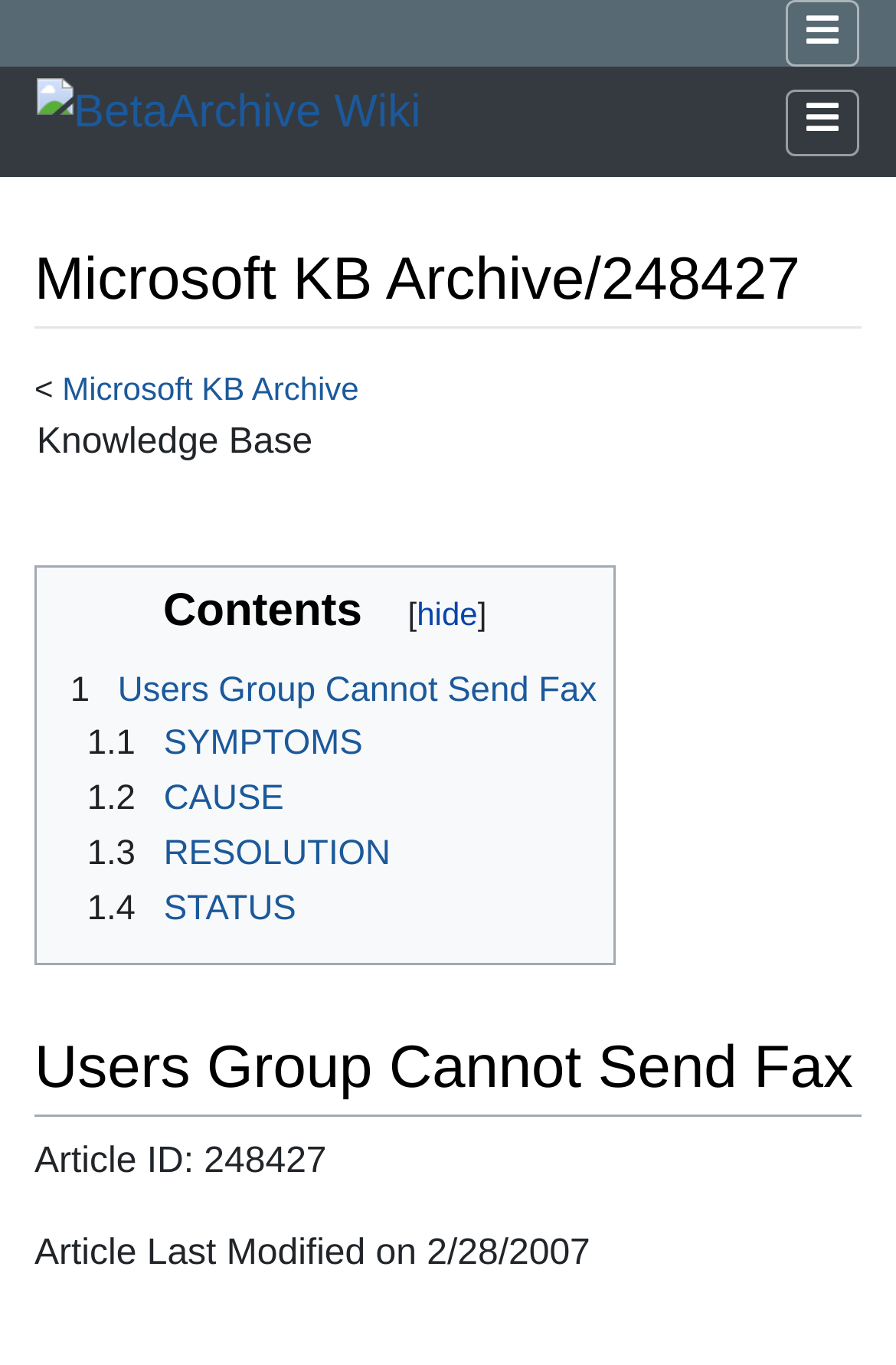Pinpoint the bounding box coordinates of the element you need to click to execute the following instruction: "Search on the page". The bounding box should be represented by four float numbers between 0 and 1, in the format [left, top, right, bottom].

[0.403, 0.306, 0.526, 0.335]